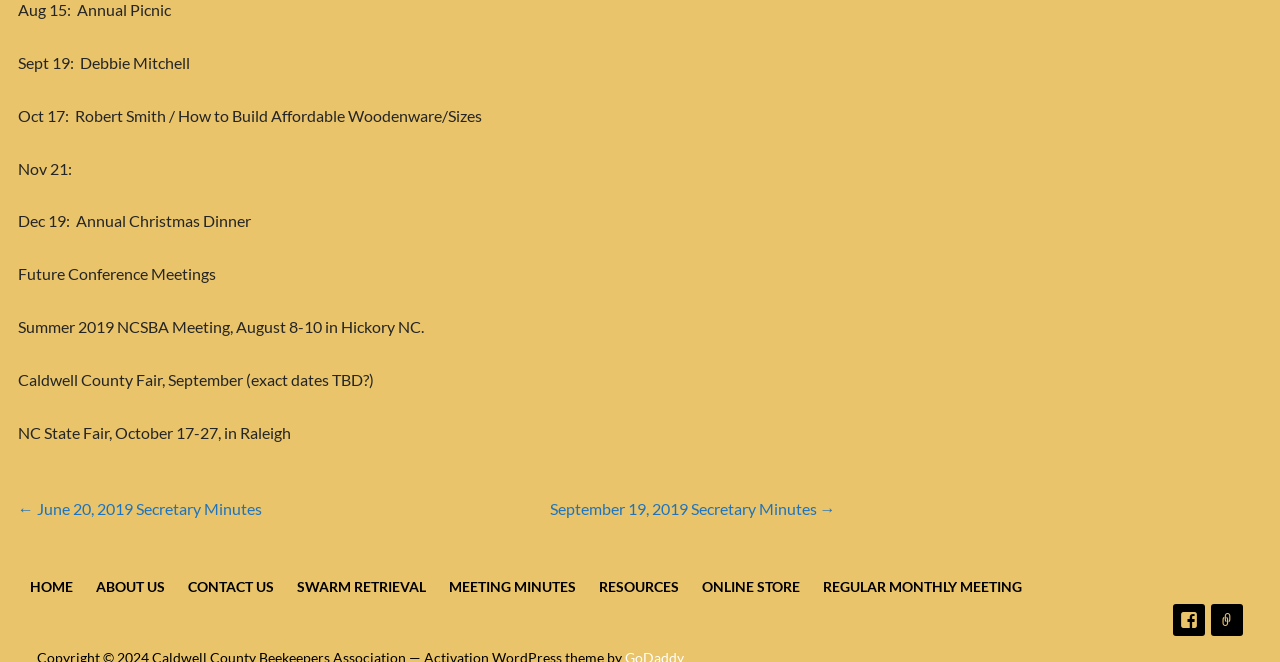Please identify the bounding box coordinates of the element on the webpage that should be clicked to follow this instruction: "Explore eyewear options". The bounding box coordinates should be given as four float numbers between 0 and 1, formatted as [left, top, right, bottom].

None